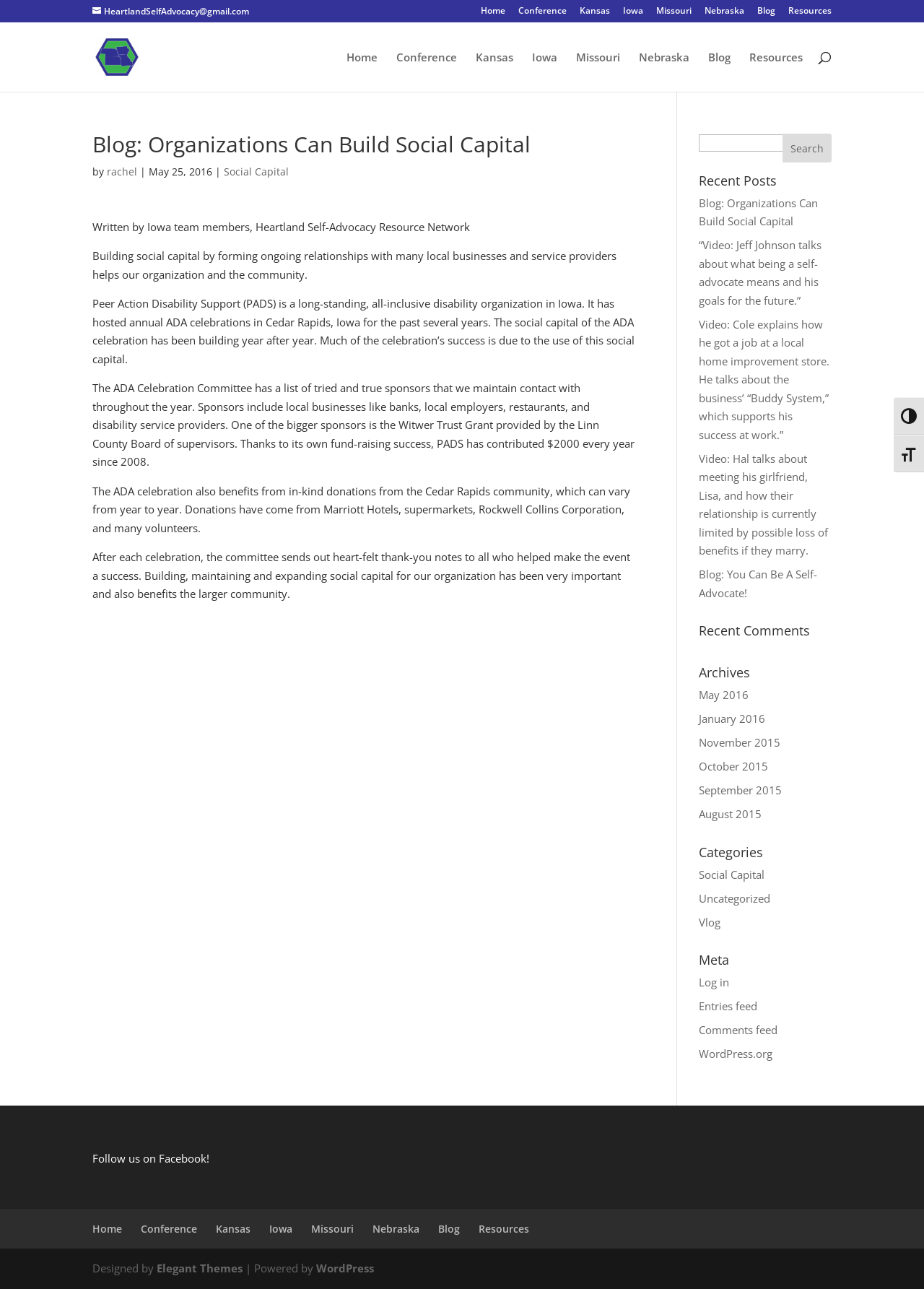Please identify the primary heading on the webpage and return its text.

Blog: Organizations Can Build Social Capital